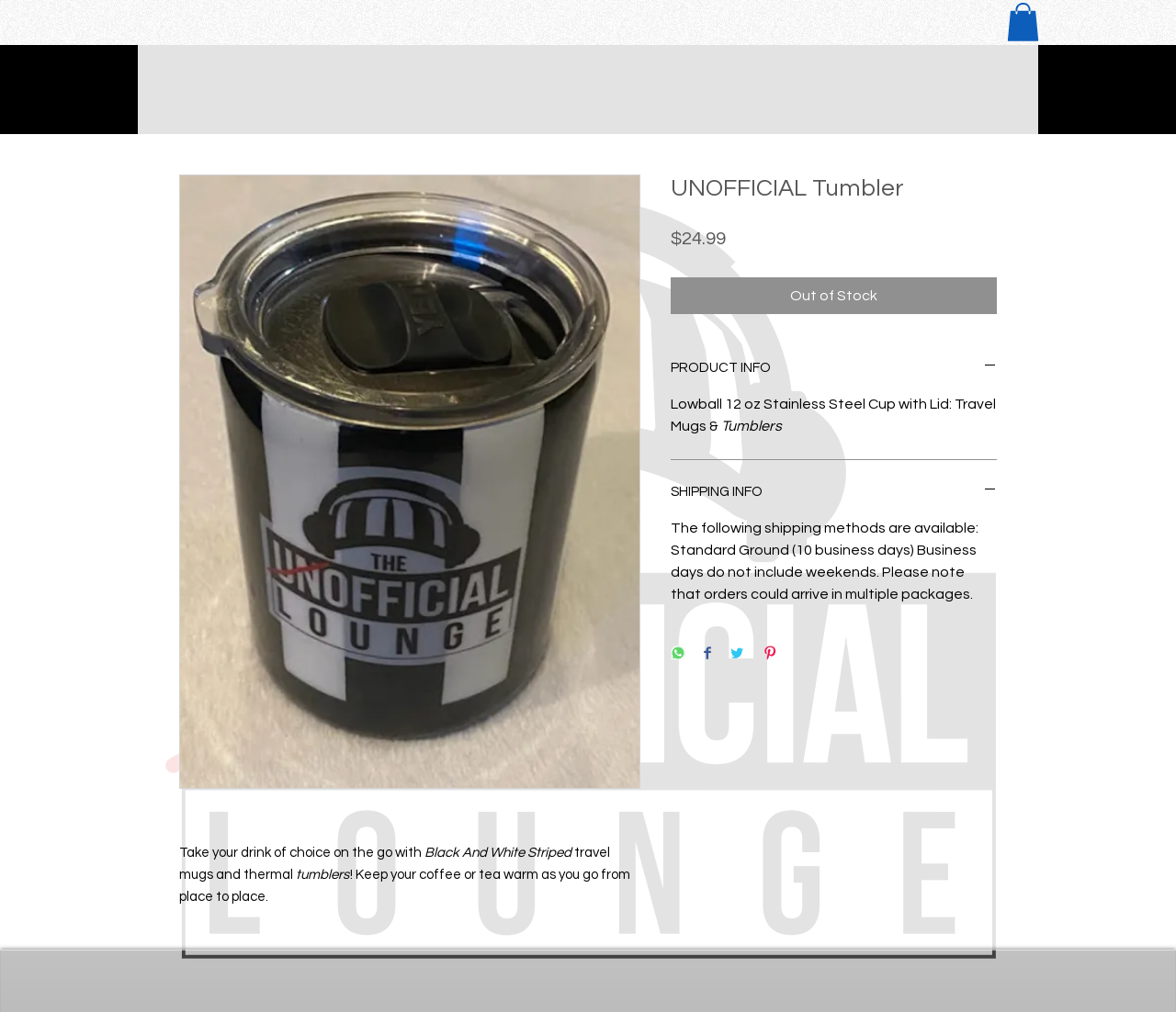Respond with a single word or short phrase to the following question: 
What social media platforms can you share the product on?

WhatsApp, Facebook, Twitter, Pinterest